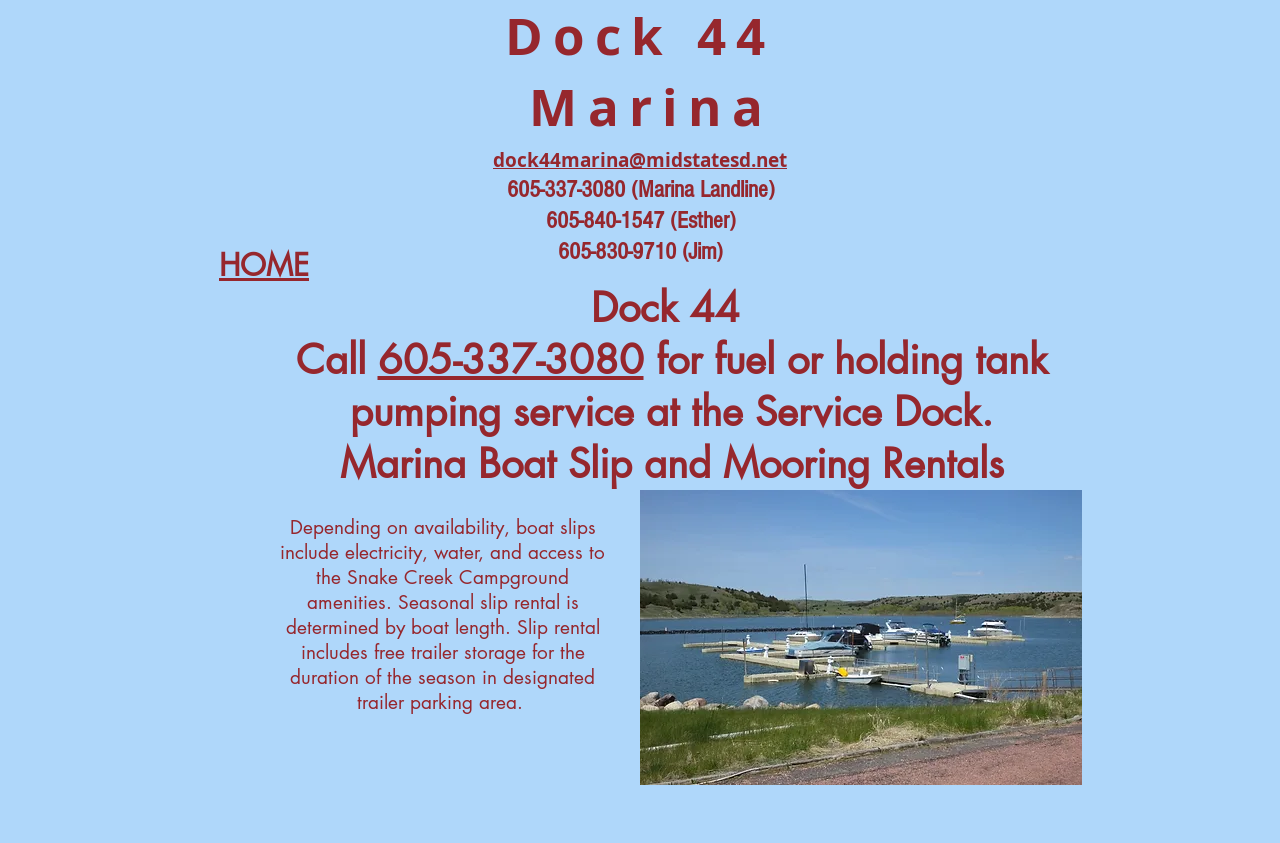Based on the image, give a detailed response to the question: Who can be contacted for inquiries?

The webpage provides phone numbers for Esther and Jim, which can be found in the heading element that reads '605-337-3080 (Marina Landline) 605-840-1547 (Esther) 605-830-9710 (Jim)'.